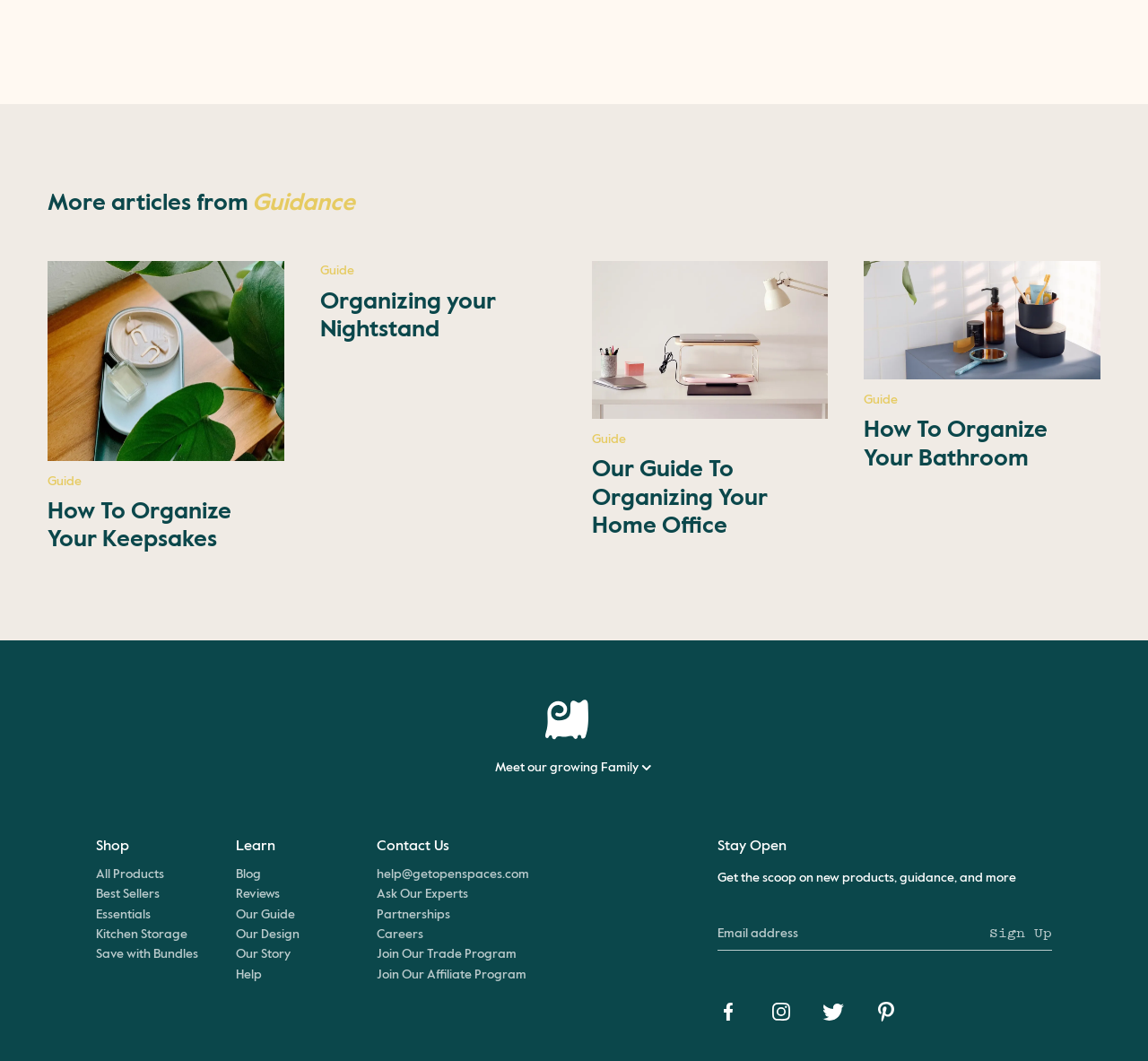What is the category of products under 'Kitchen Storage'?
Please describe in detail the information shown in the image to answer the question.

The 'Kitchen Storage' link is located under the 'Shop' heading, which suggests that it is a category of products related to kitchen storage, and therefore, kitchen products.